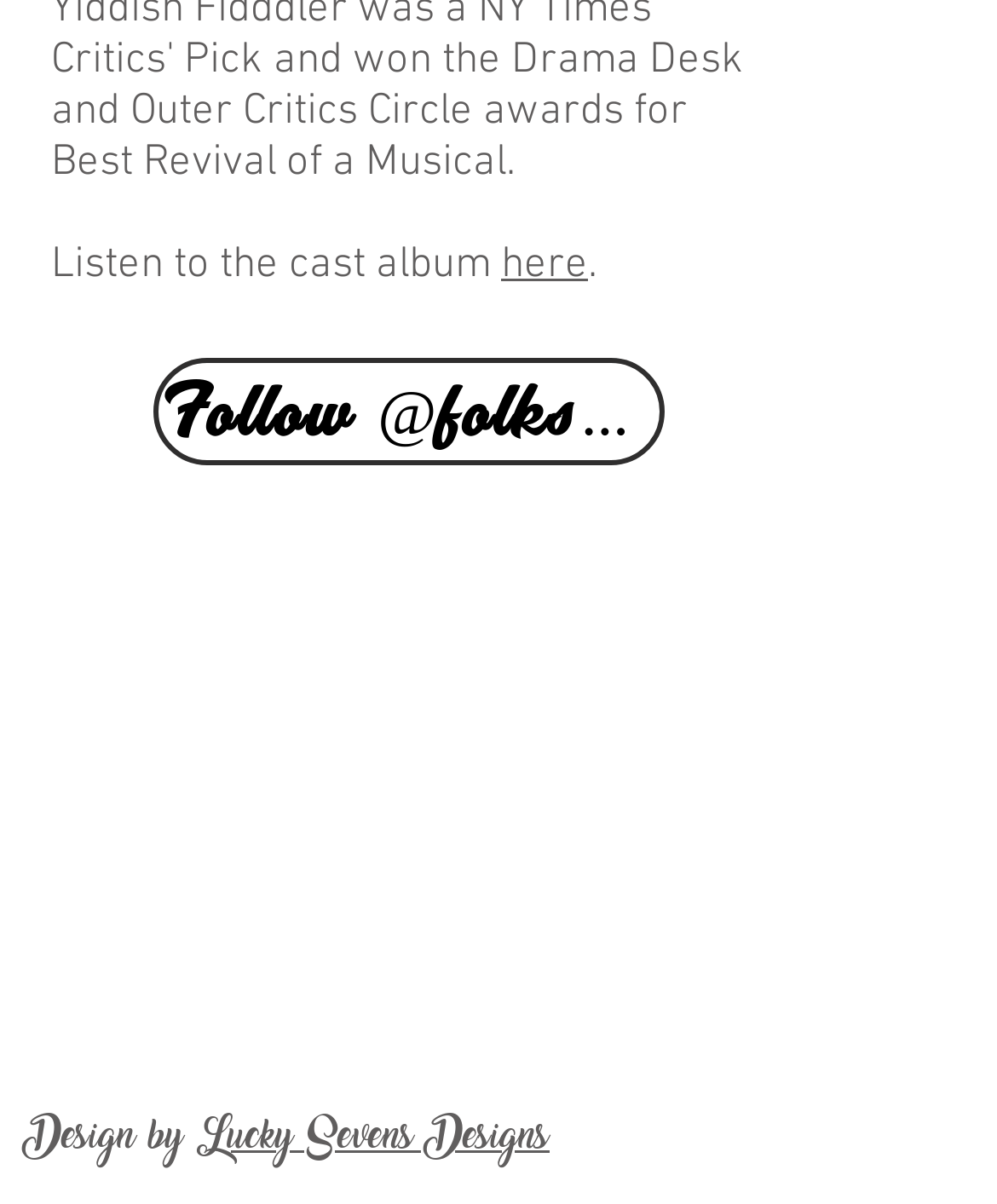Who designed the webpage?
Look at the image and provide a short answer using one word or a phrase.

Lucky Sevens Designs